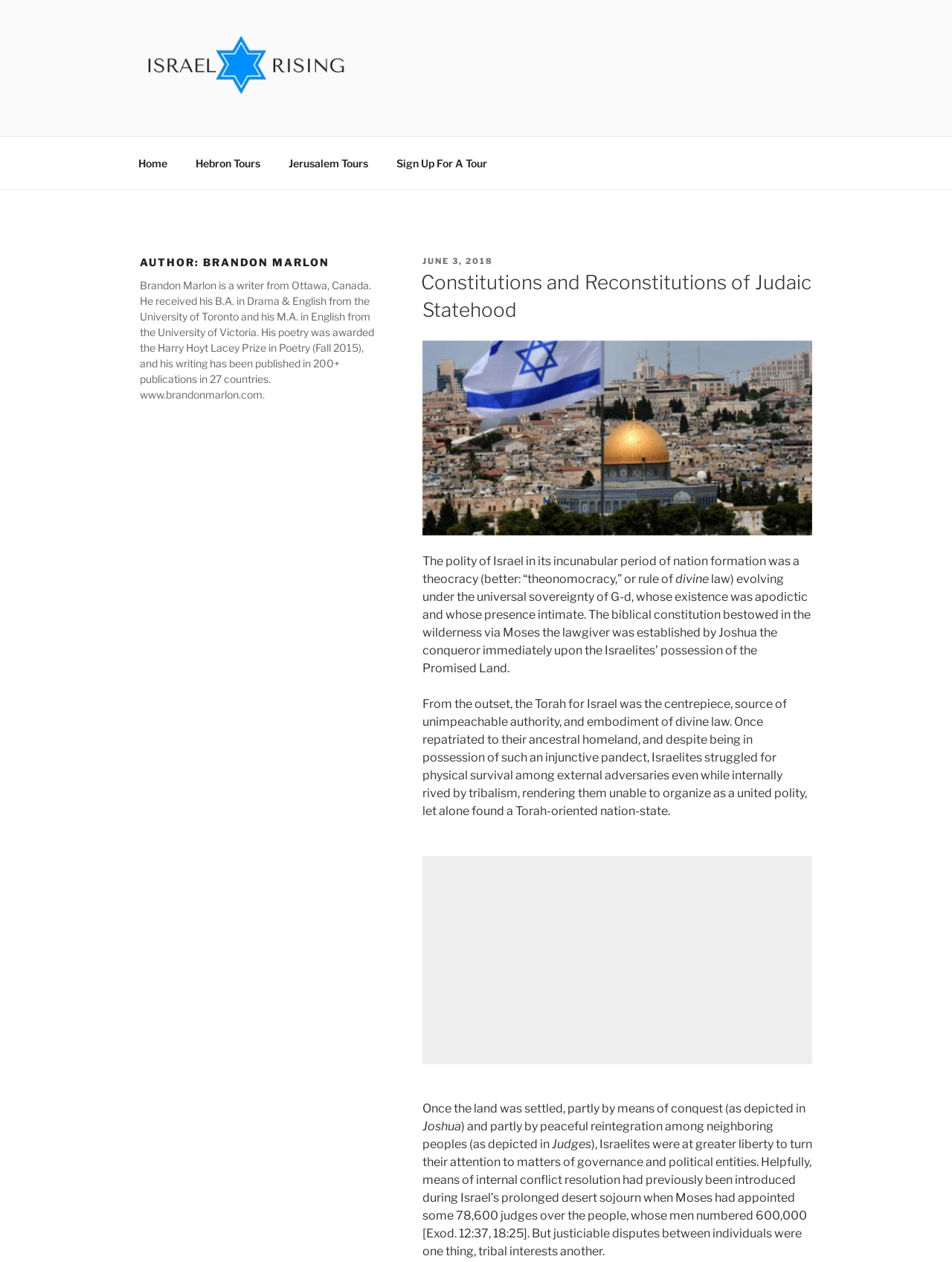Extract the heading text from the webpage.

AUTHOR: BRANDON MARLON